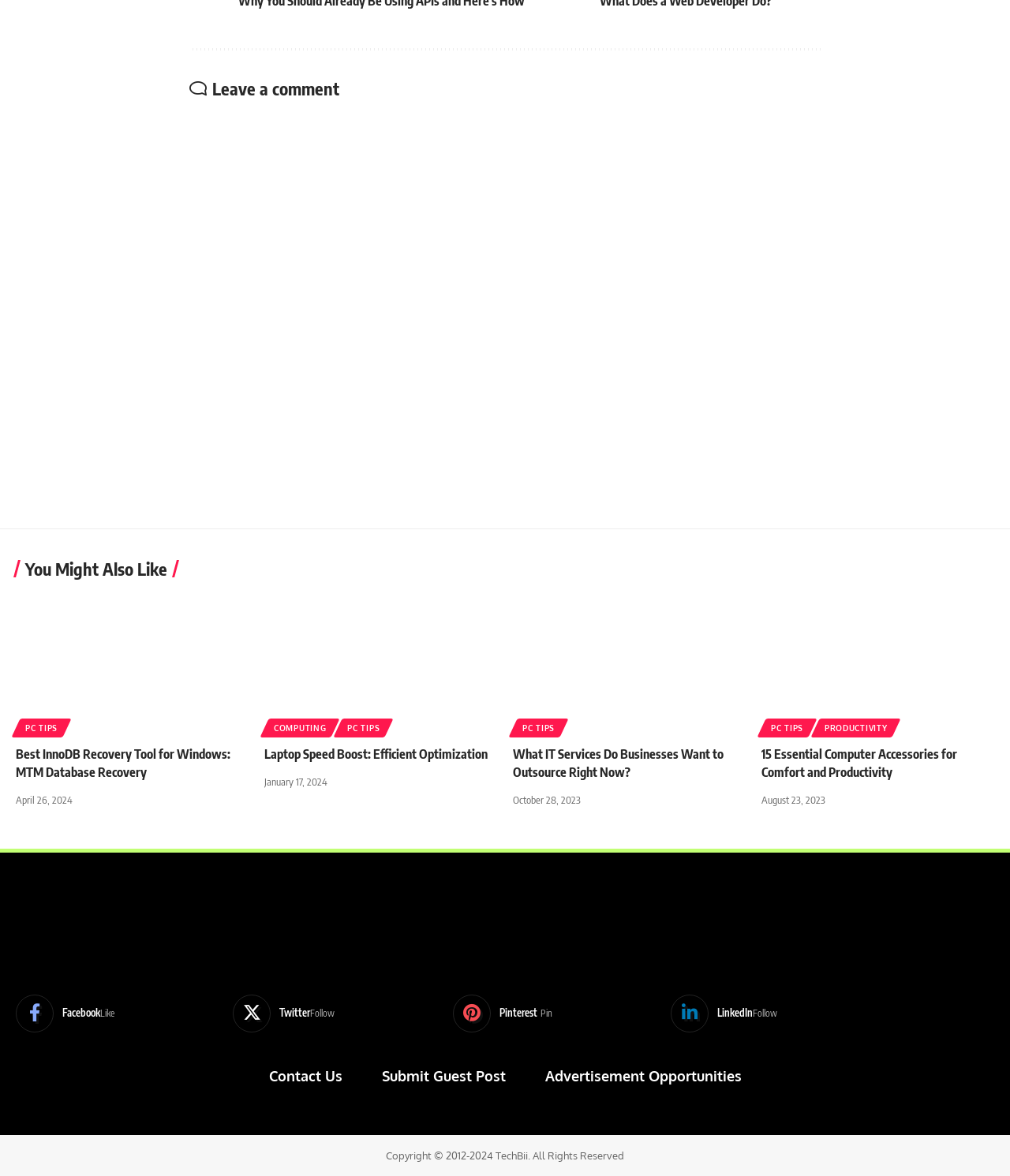Given the webpage screenshot and the description, determine the bounding box coordinates (top-left x, top-left y, bottom-right x, bottom-right y) that define the location of the UI element matching this description: parent_node: Facebook aria-label="More"

[0.776, 0.022, 0.812, 0.049]